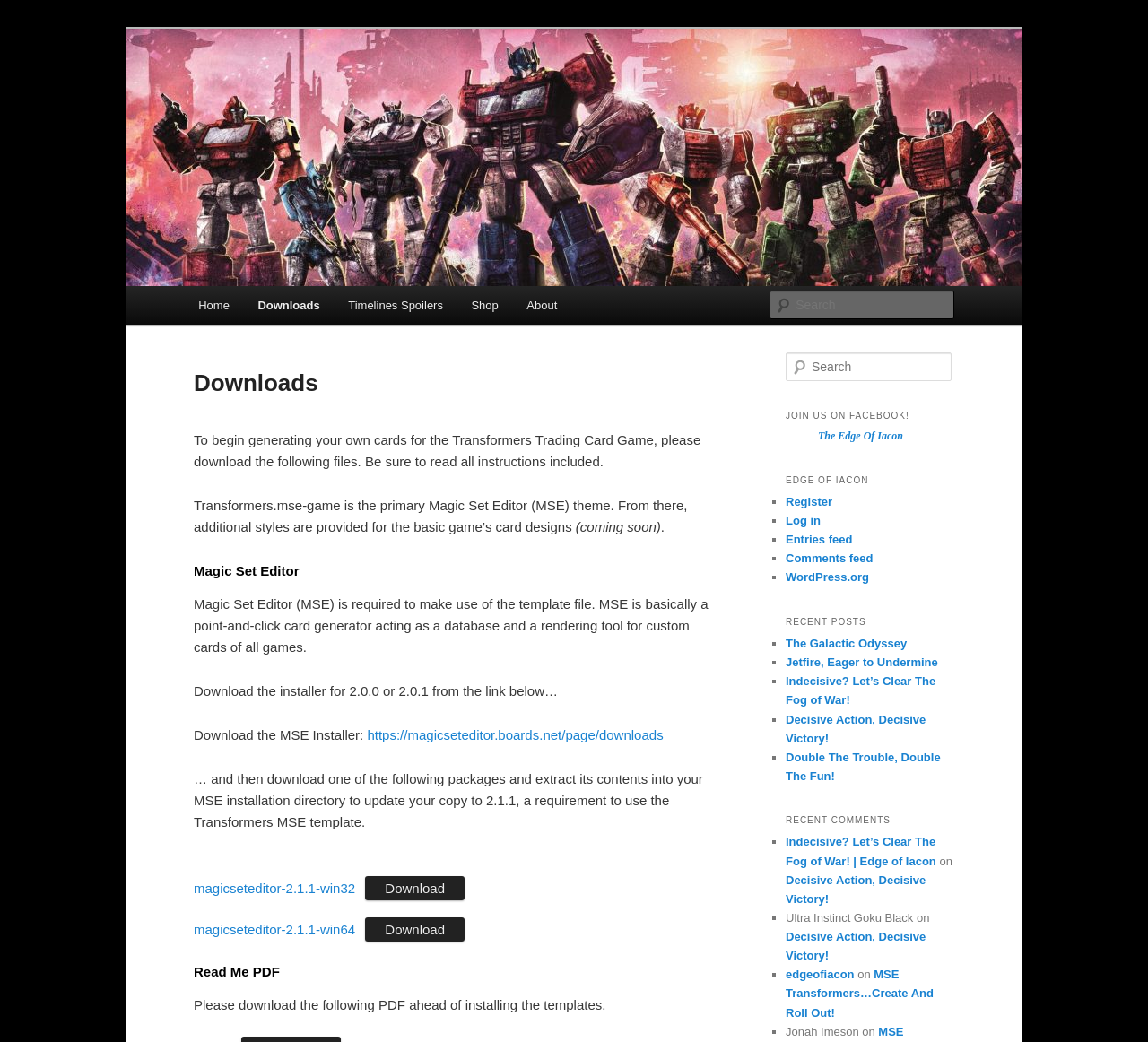Highlight the bounding box coordinates of the region I should click on to meet the following instruction: "Join the Edge of Iacon on Facebook".

[0.712, 0.412, 0.787, 0.424]